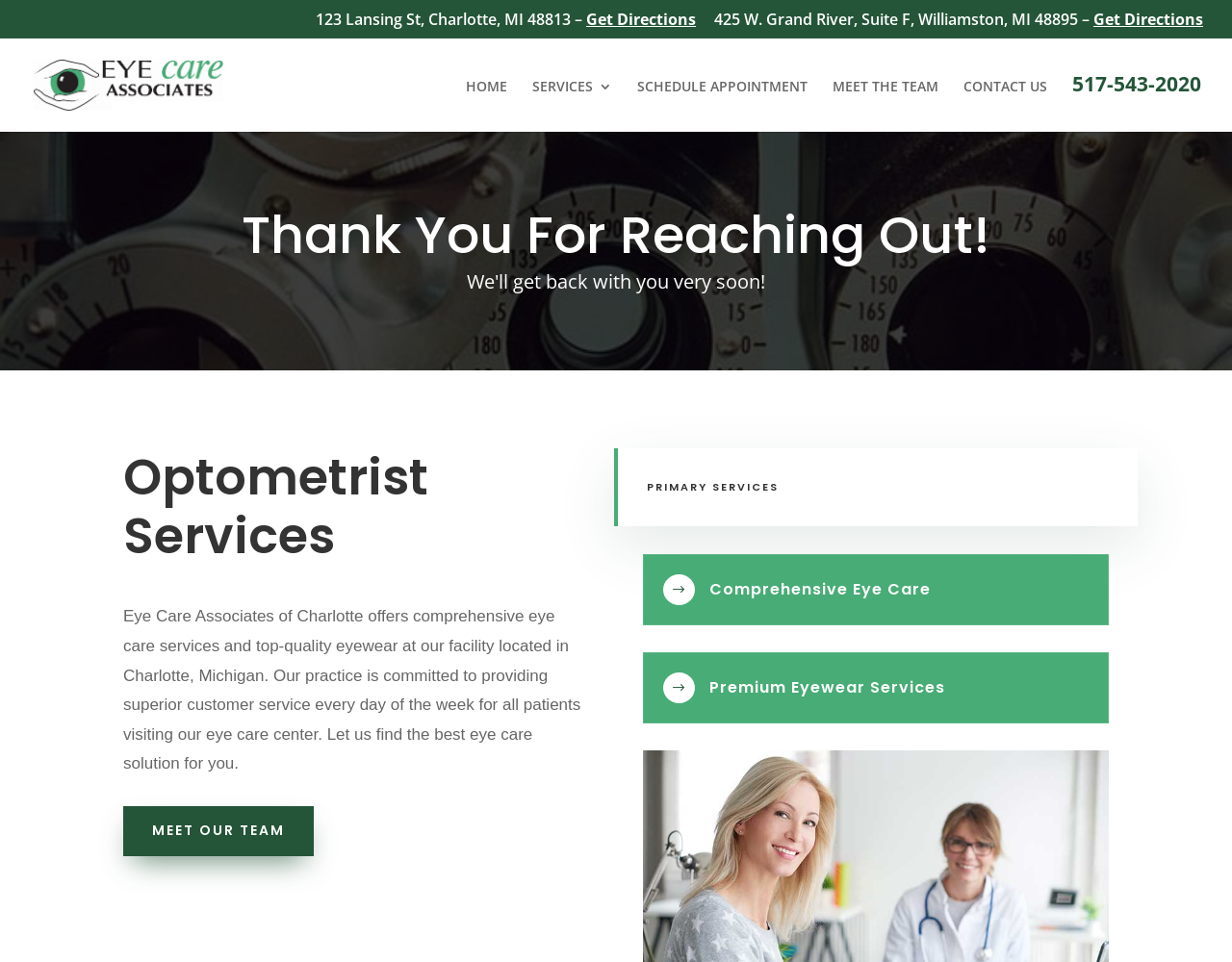Utilize the details in the image to thoroughly answer the following question: What is the purpose of the 'SCHEDULE APPOINTMENT' link?

I inferred the purpose of the 'SCHEDULE APPOINTMENT' link by its text, which suggests that it is meant to be used to schedule an appointment with the eye care associates.